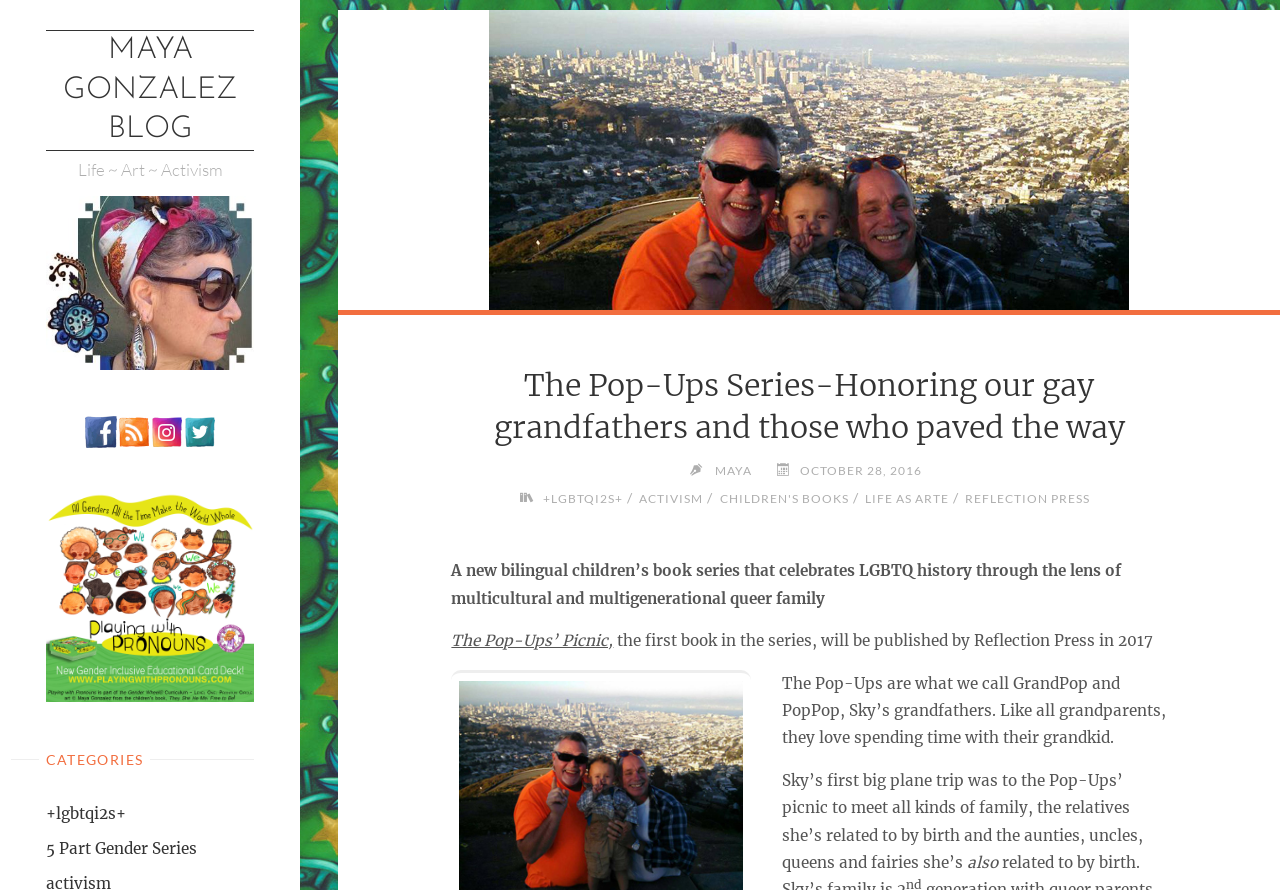What is the publisher of the book series?
Ensure your answer is thorough and detailed.

The publisher of the book series can be found in the text description, which says 'The Pop-Ups’ Picnic, the first book in the series, will be published by Reflection Press in 2017'.